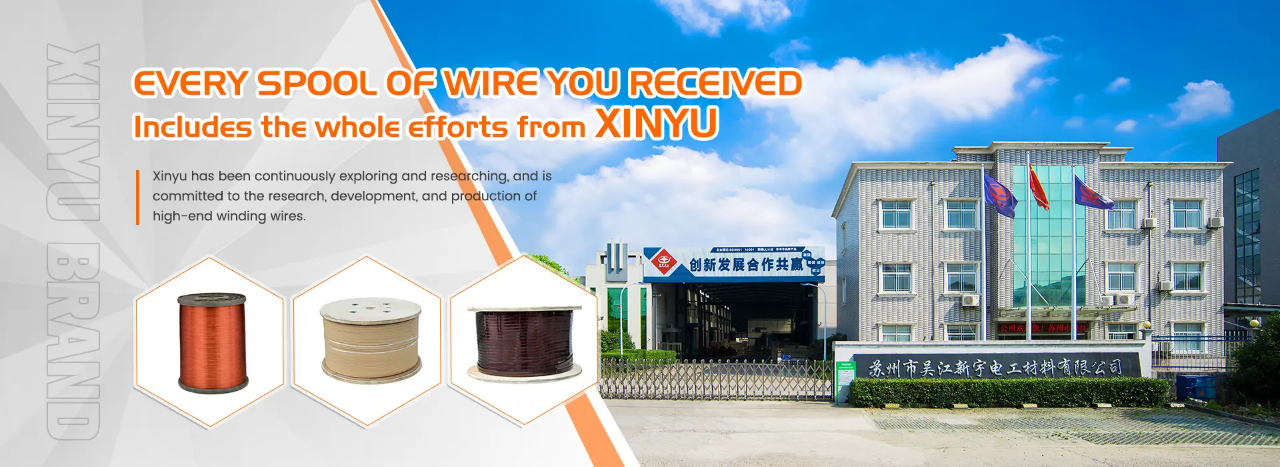What is emphasized by the text superimposed on the image?
Identify the answer in the screenshot and reply with a single word or phrase.

Dedication and research